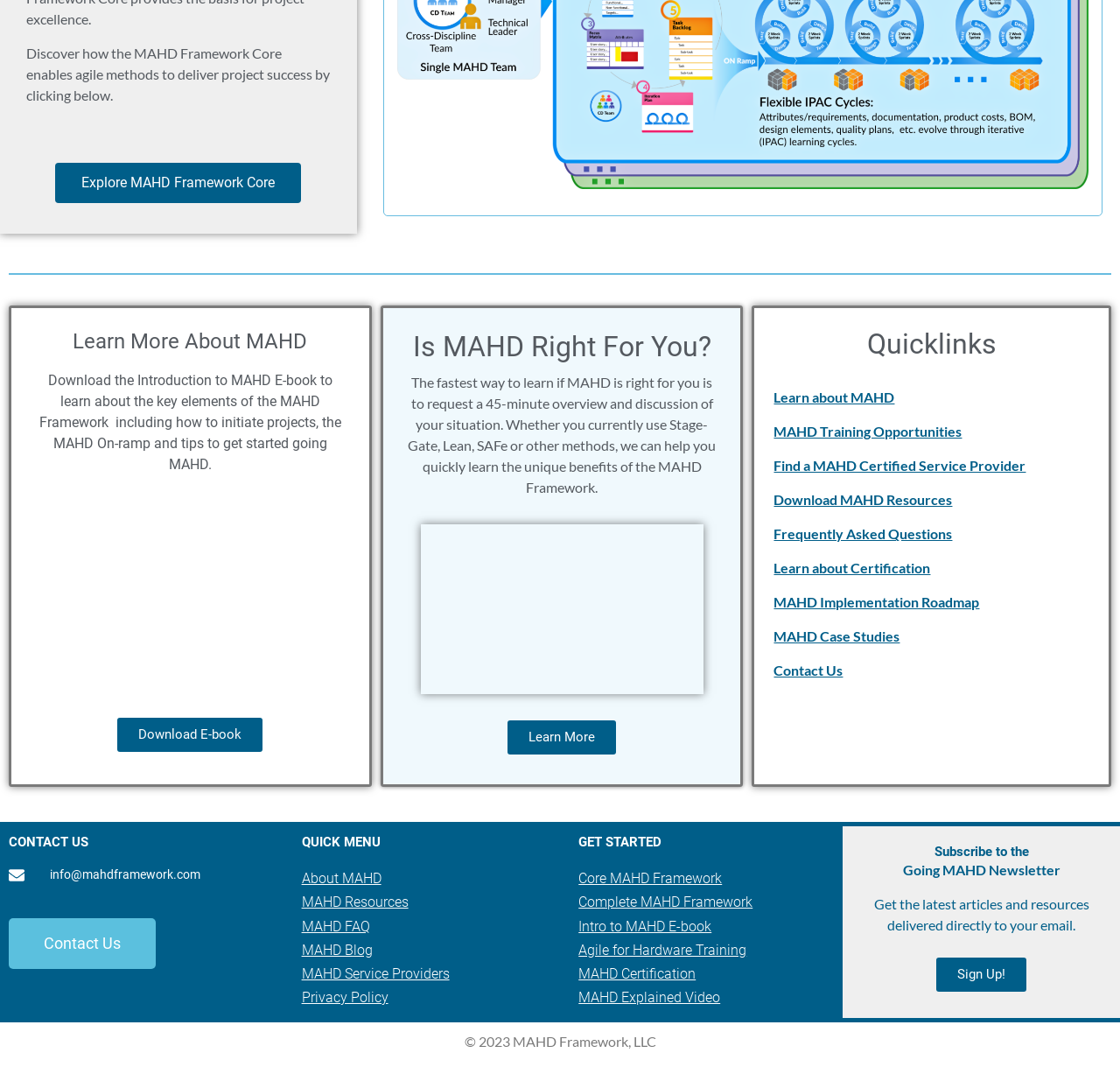Based on the description "Explore MAHD Framework Core", find the bounding box of the specified UI element.

[0.049, 0.152, 0.269, 0.189]